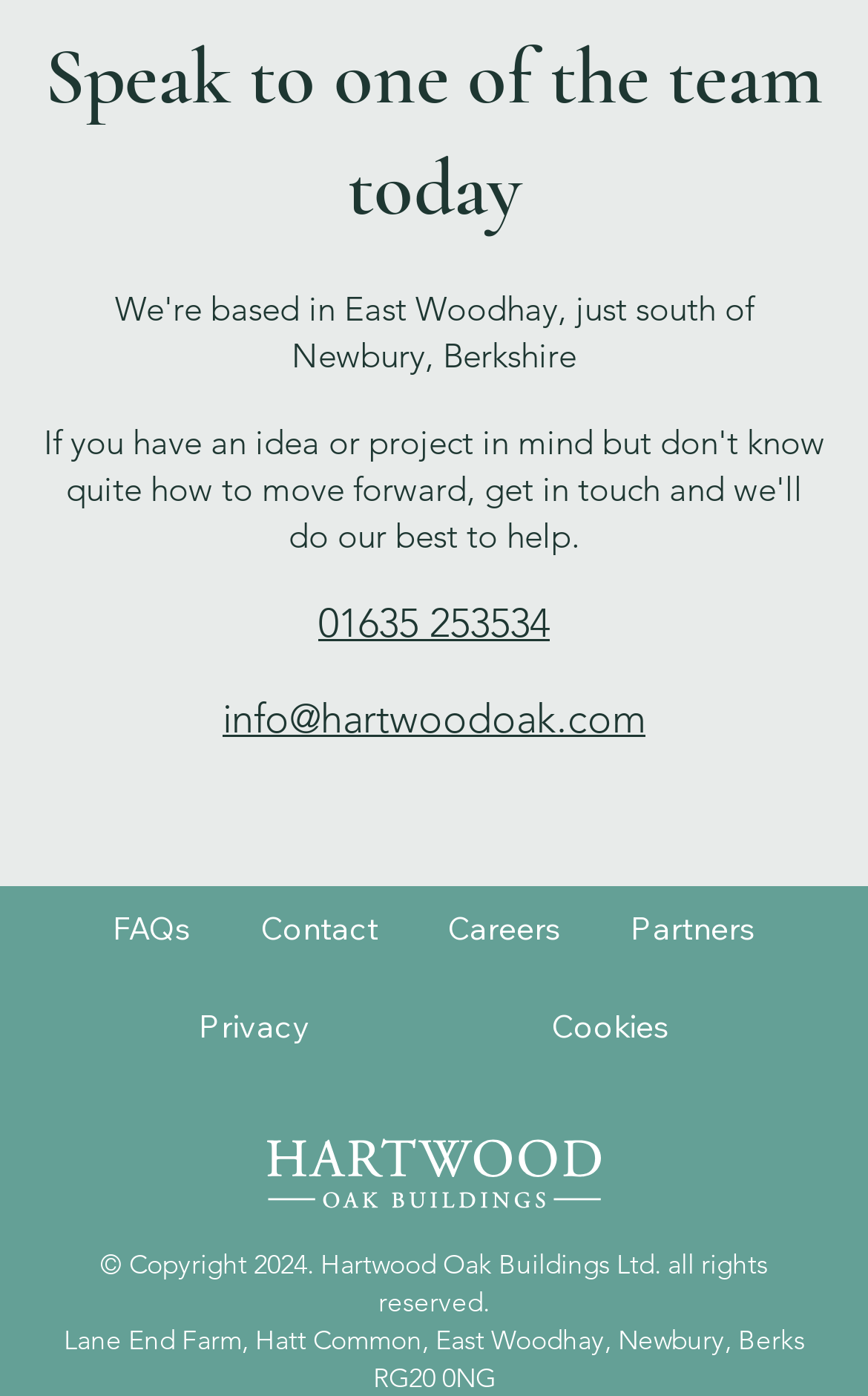Identify the bounding box coordinates for the UI element described as: "01635 253534". The coordinates should be provided as four floats between 0 and 1: [left, top, right, bottom].

[0.367, 0.429, 0.633, 0.464]